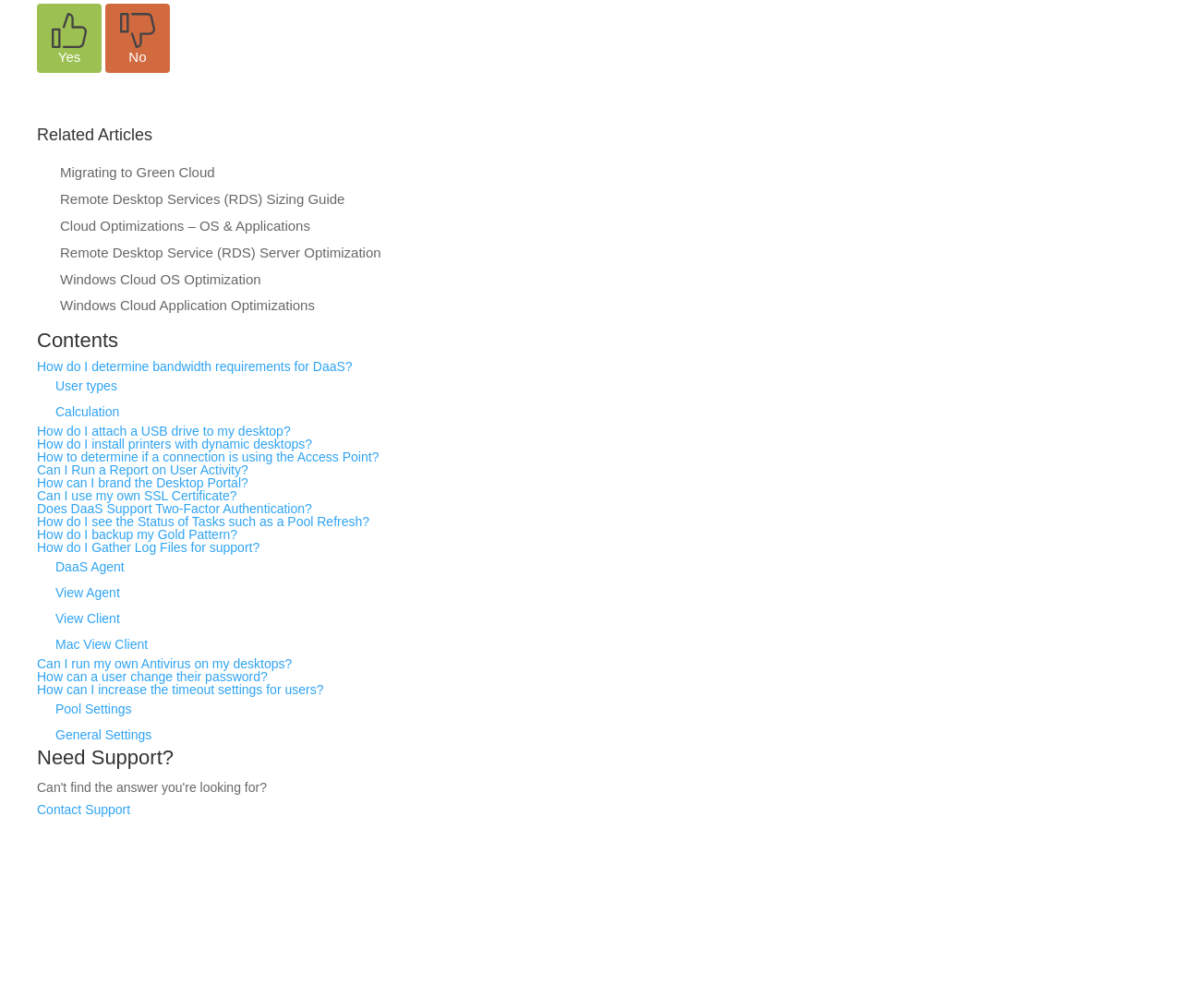Predict the bounding box coordinates for the UI element described as: "Pool Settings". The coordinates should be four float numbers between 0 and 1, presented as [left, top, right, bottom].

[0.047, 0.696, 0.111, 0.711]